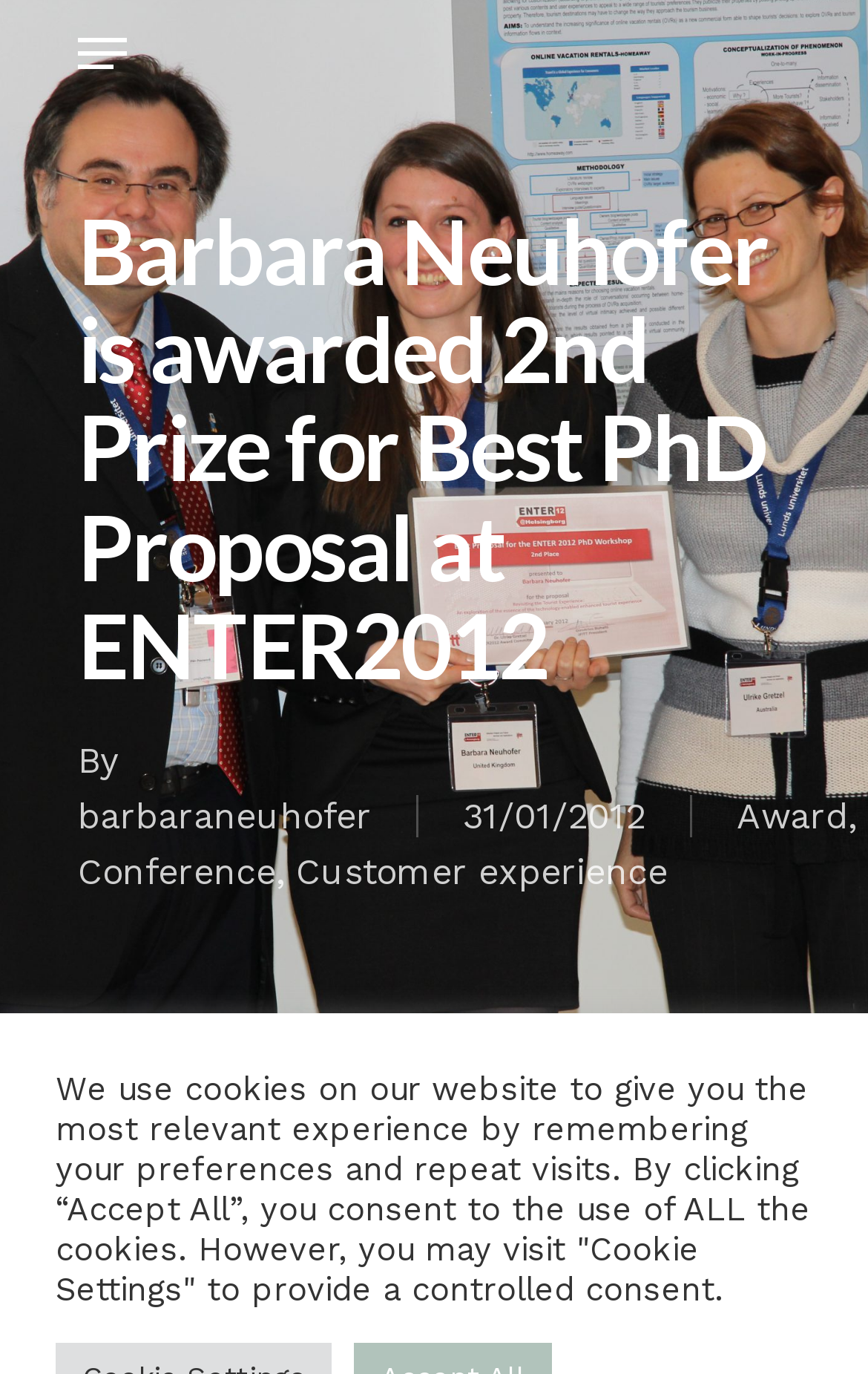How many links are there in the navigation menu?
Examine the image and give a concise answer in one word or a short phrase.

Unknown